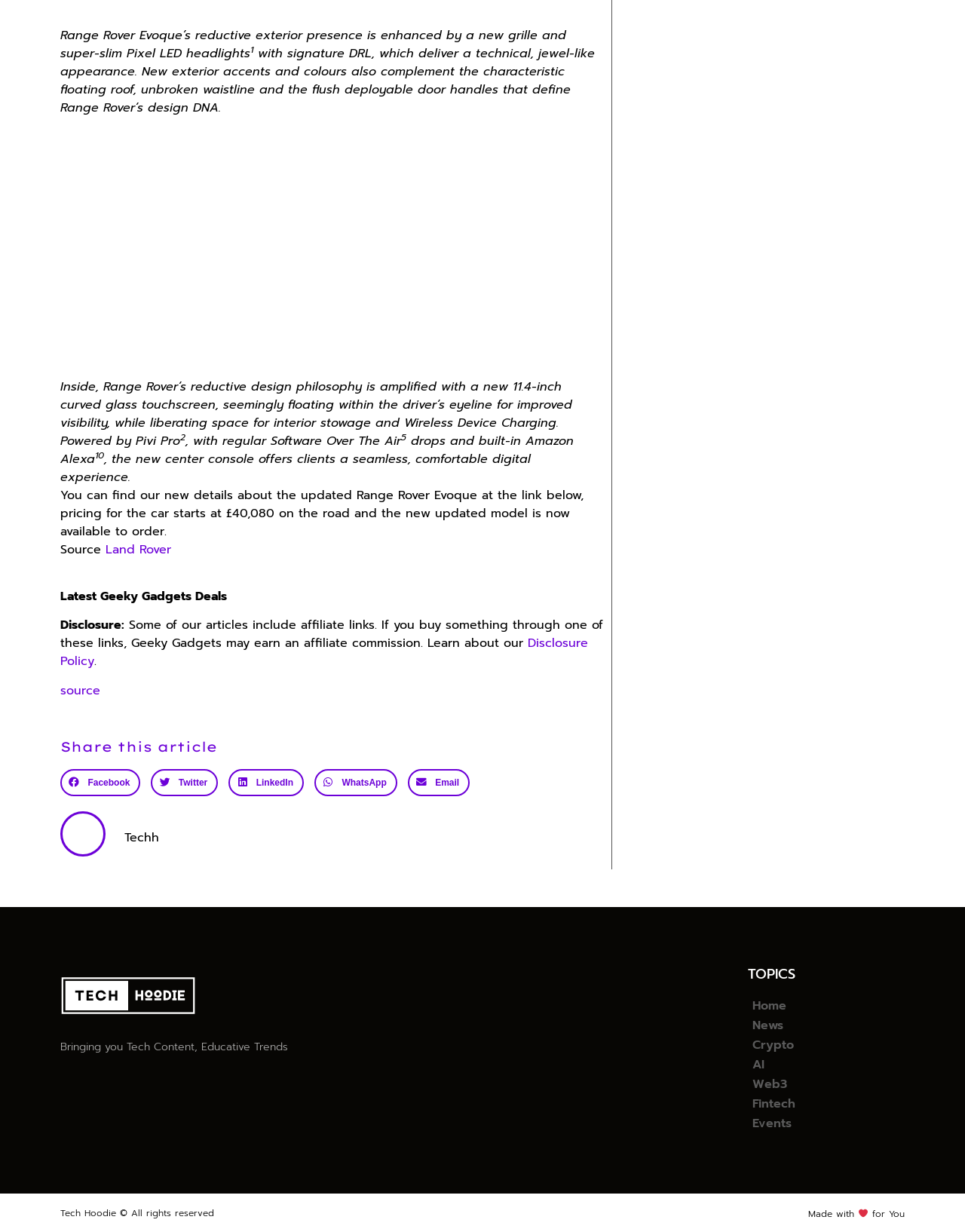Find the bounding box coordinates of the clickable area required to complete the following action: "Enter email".

None